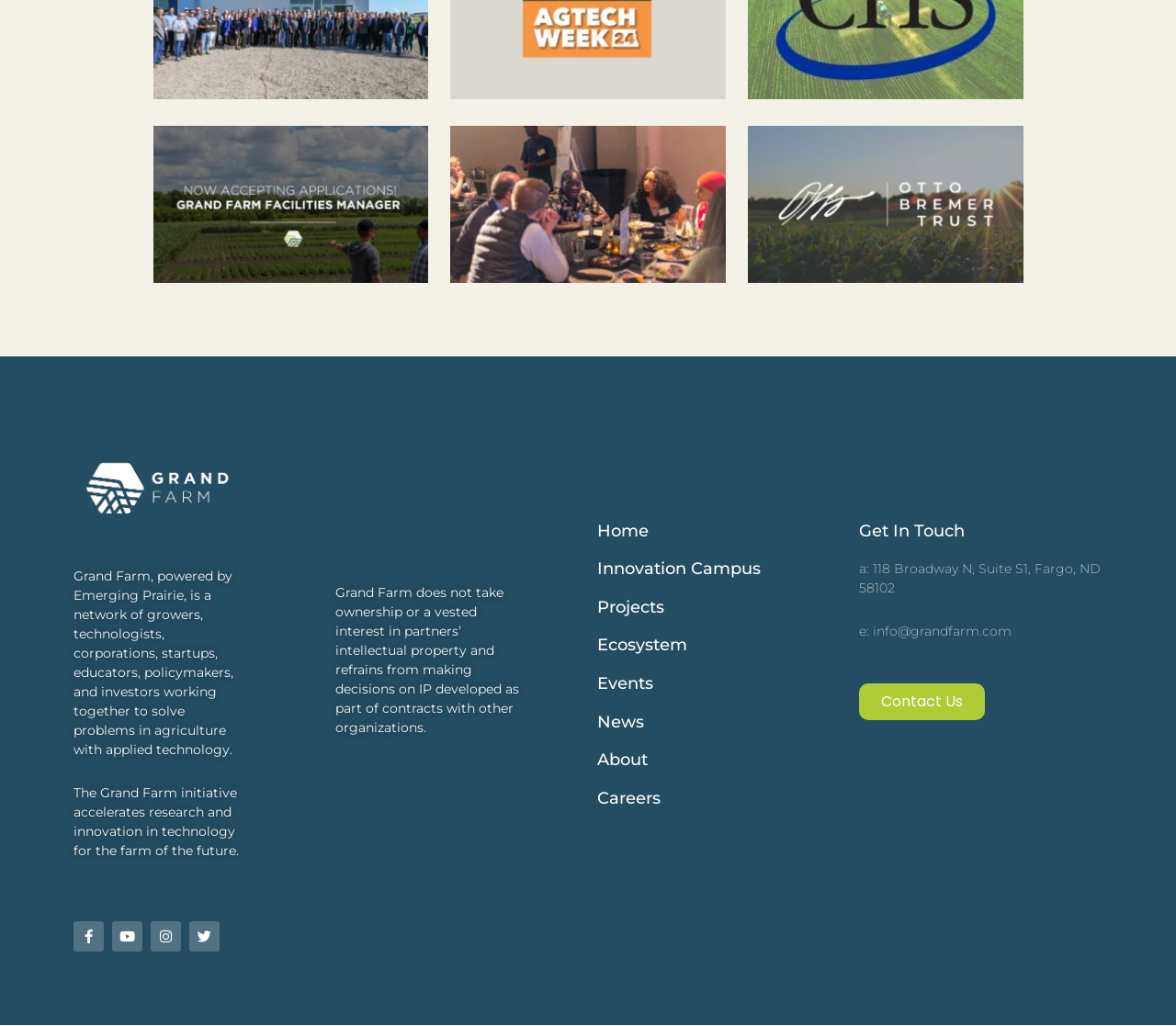Please provide a comprehensive response to the question based on the details in the image: What is Grand Farm's mission?

Based on the webpage, Grand Farm's mission is to help growers with technology, as stated in the article '$125k Otto Bremer Trust grant advances Grand Farm’s mission to help growers with technology'.